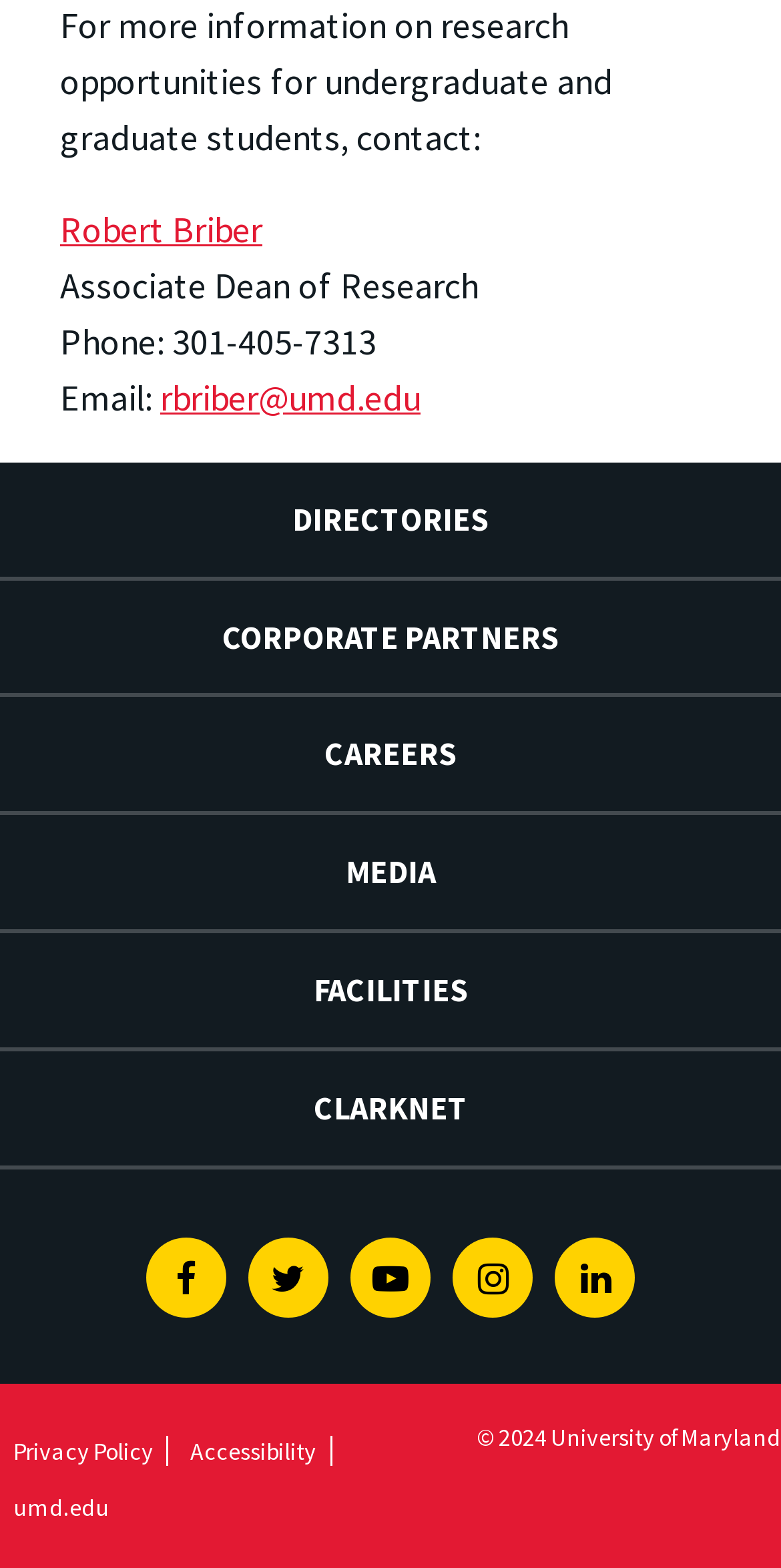Who is the Associate Dean of Research?
Provide a concise answer using a single word or phrase based on the image.

Robert Briber